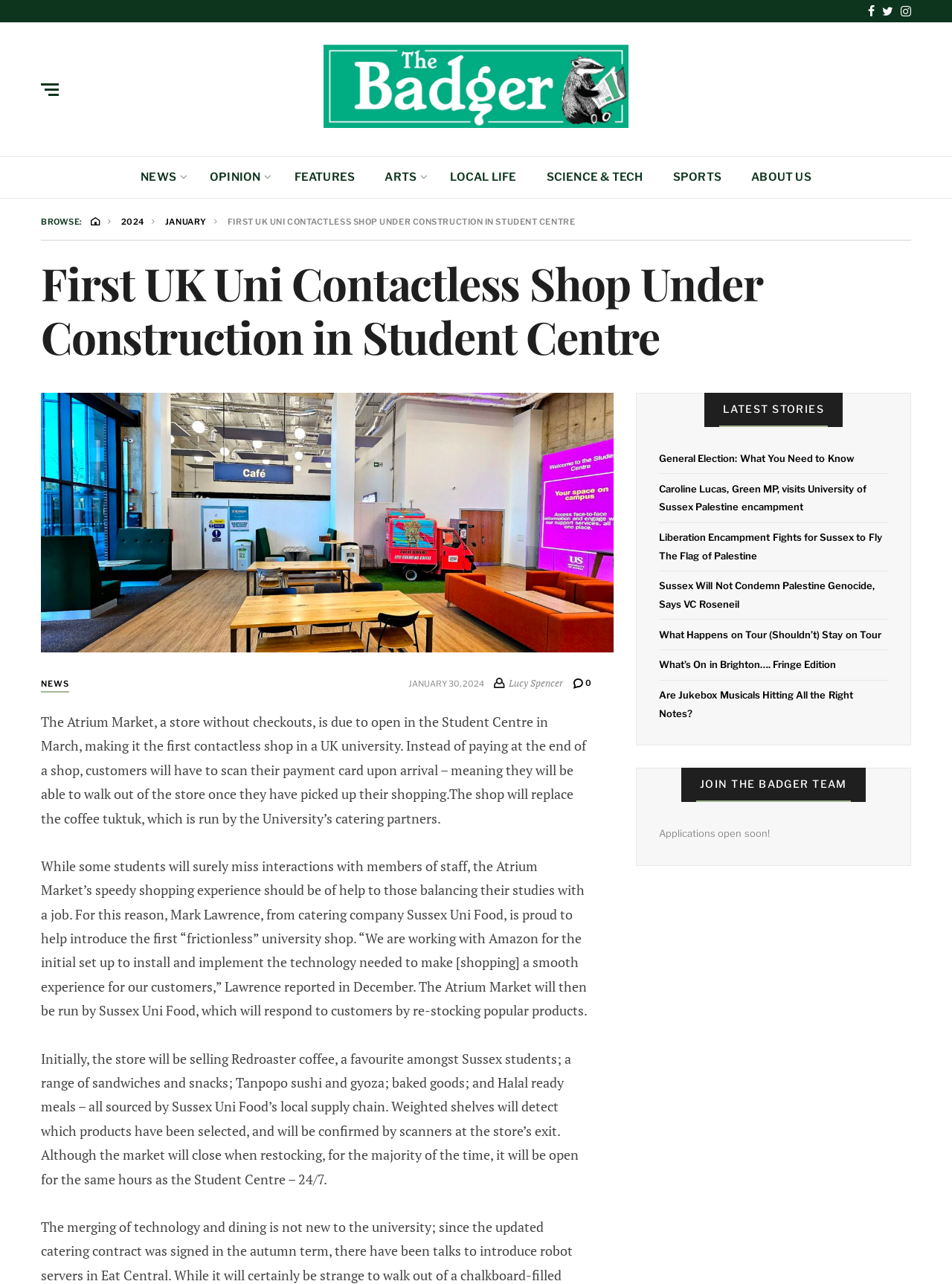Find the bounding box coordinates for the element that must be clicked to complete the instruction: "Join the Badger team". The coordinates should be four float numbers between 0 and 1, indicated as [left, top, right, bottom].

[0.716, 0.598, 0.909, 0.625]